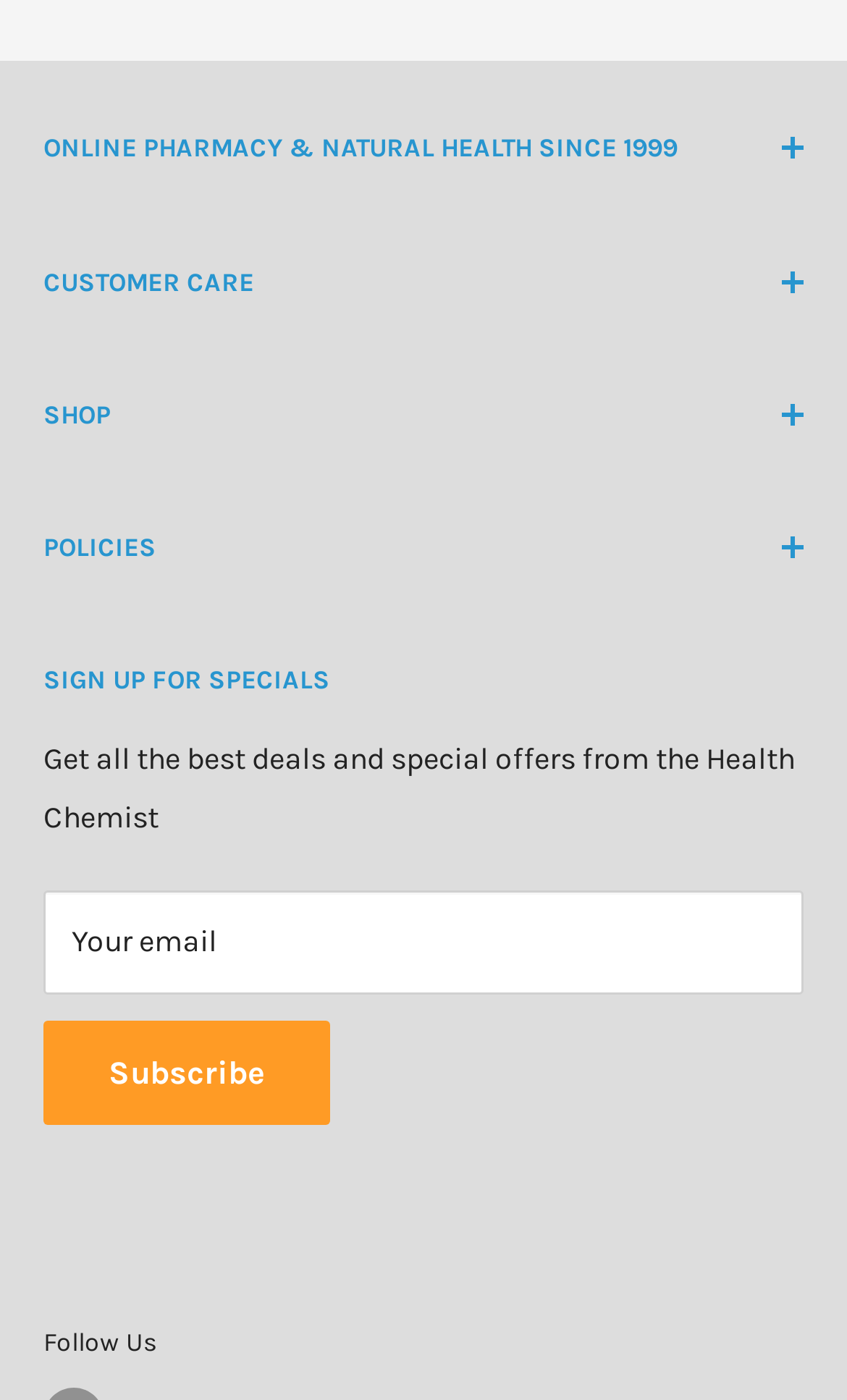Please provide a brief answer to the question using only one word or phrase: 
What is the freephone number for New Zealand customers?

0800 438 363